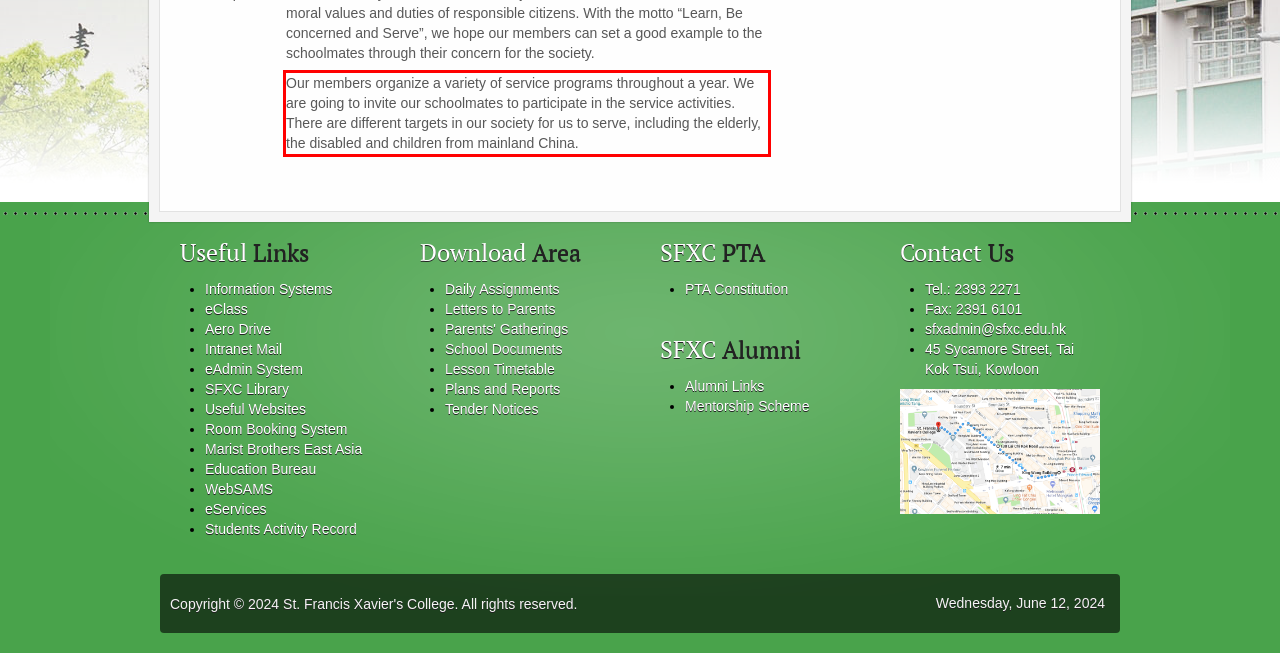Examine the webpage screenshot, find the red bounding box, and extract the text content within this marked area.

Our members organize a variety of service programs throughout a year. We are going to invite our schoolmates to participate in the service activities. There are different targets in our society for us to serve, including the elderly, the disabled and children from mainland China.